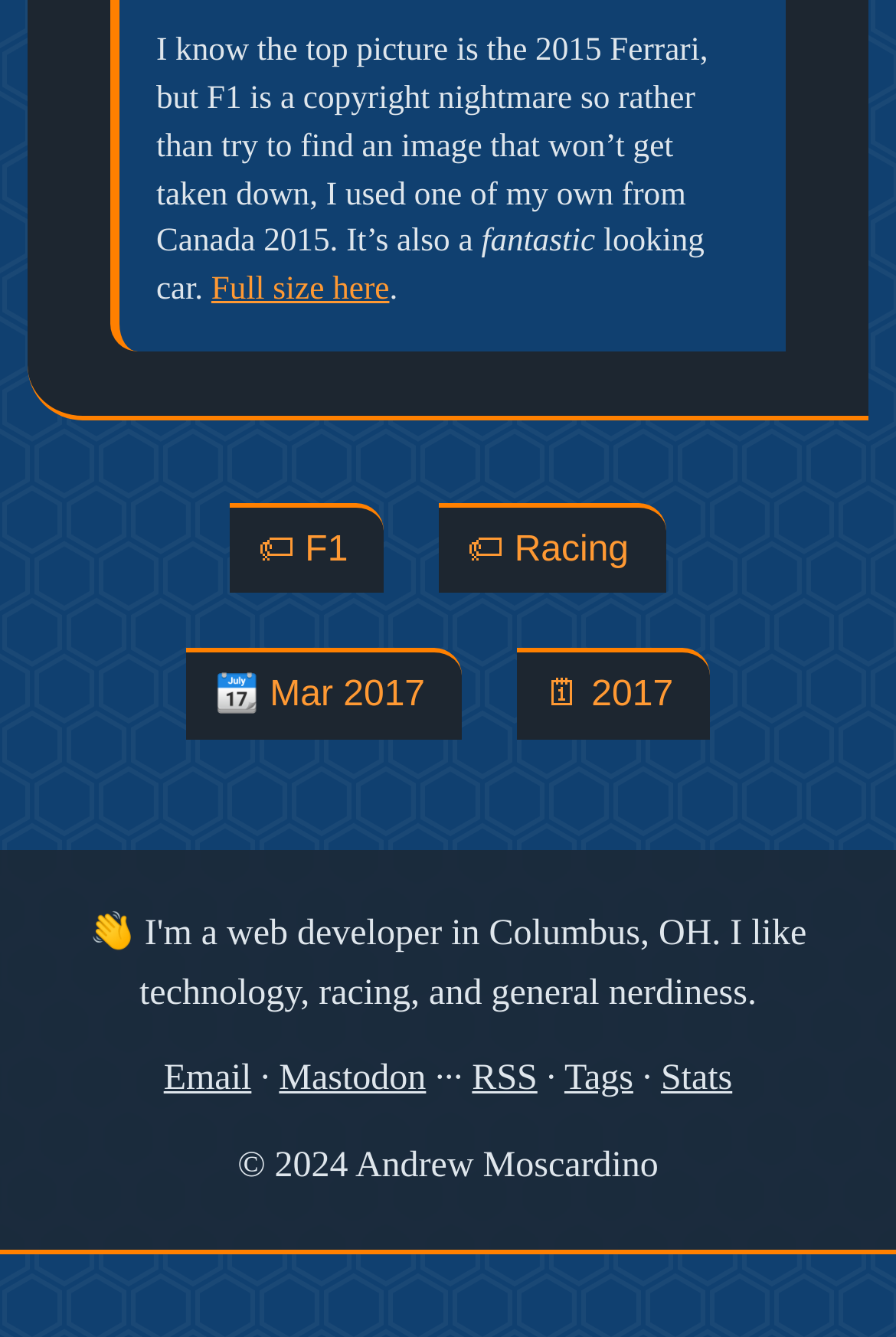Answer the following query concisely with a single word or phrase:
What is the date mentioned in the webpage?

Mar 2017